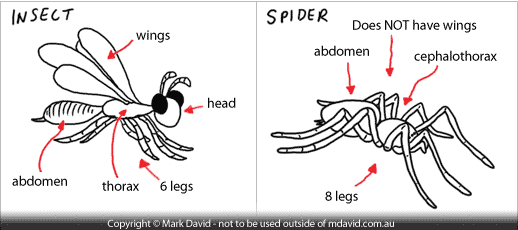Using the information in the image, give a comprehensive answer to the question: 
Who is the illustrator of this image?

The caption explicitly states that the illustration is attributed to Mark David, emphasizing copyright for educational use.